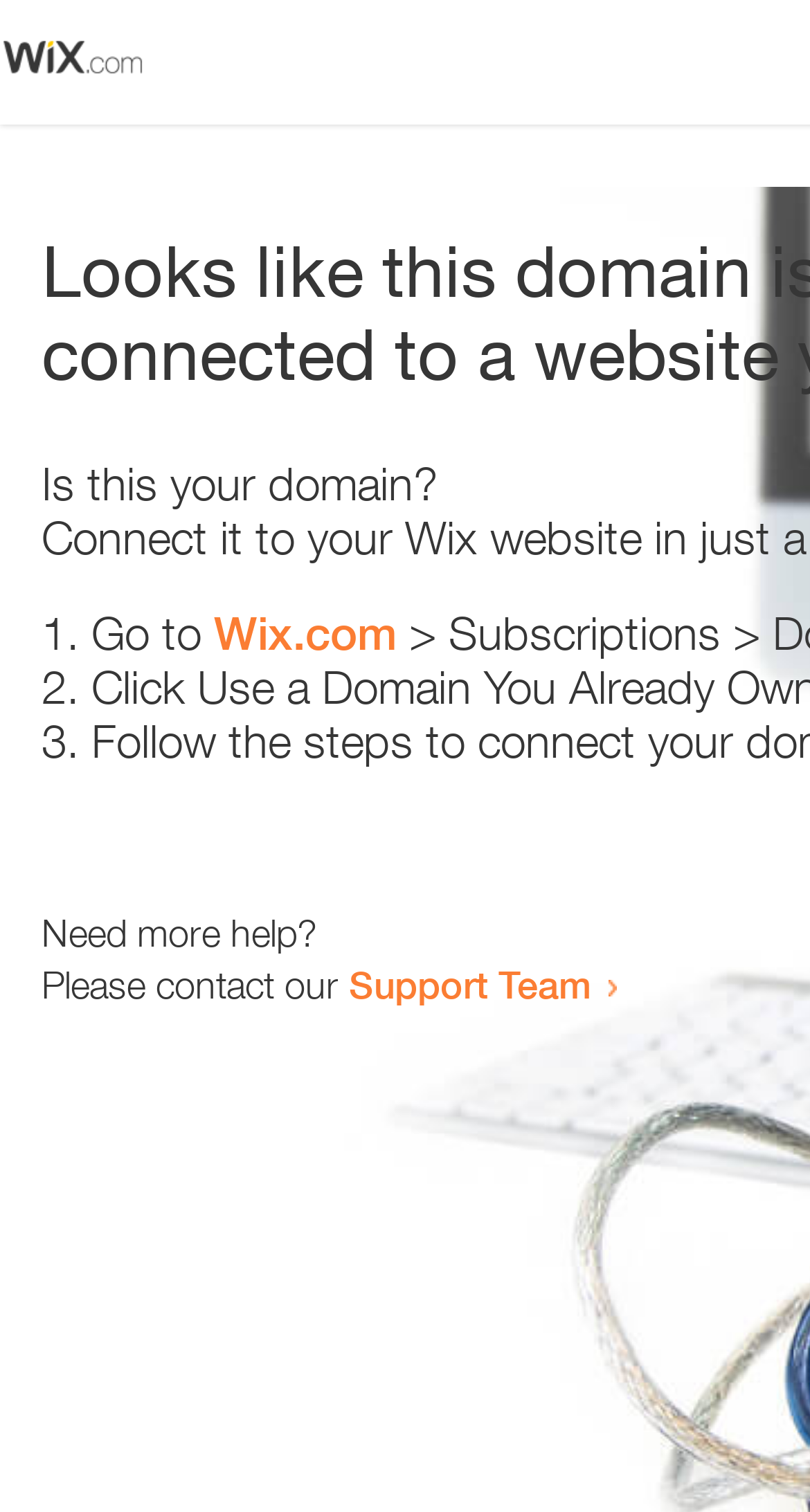Given the element description: "Support Team", predict the bounding box coordinates of this UI element. The coordinates must be four float numbers between 0 and 1, given as [left, top, right, bottom].

[0.431, 0.636, 0.731, 0.666]